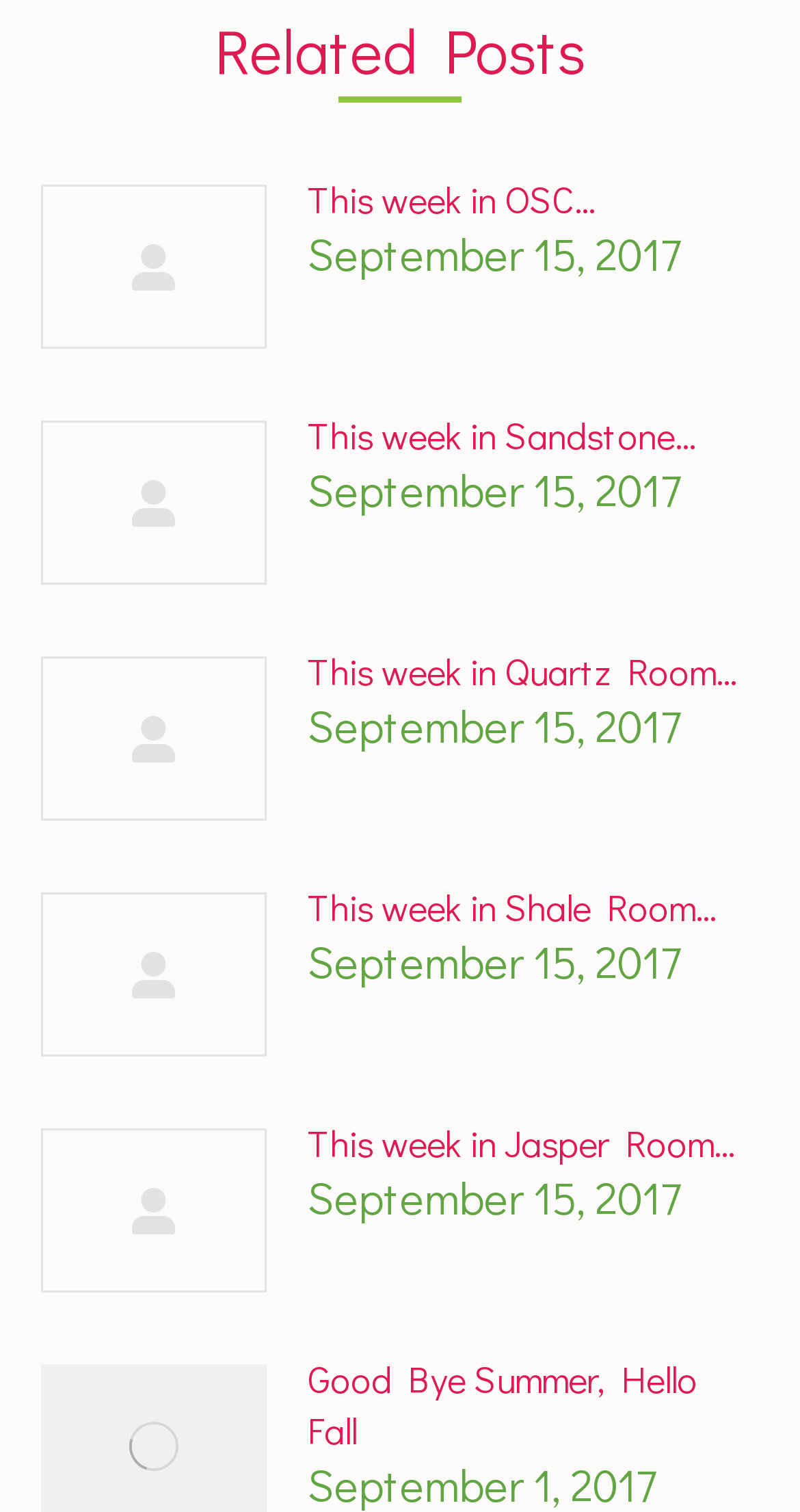What is the title of the first related post?
Could you please answer the question thoroughly and with as much detail as possible?

I looked at the link elements under the first article element and found that the first link has the text 'This week in OSC…'.